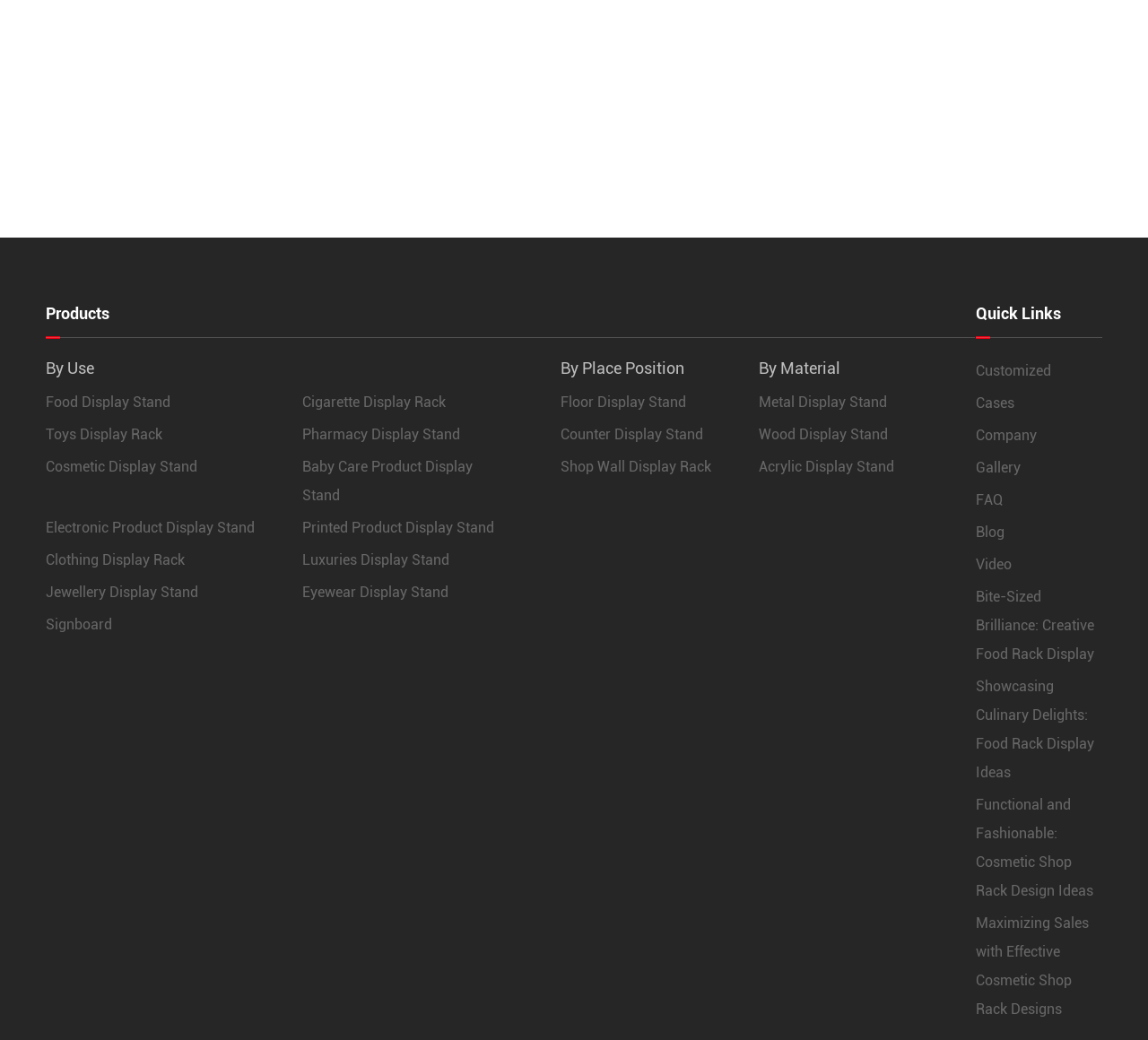Locate the bounding box of the UI element described in the following text: "Baby Care Product Display Stand".

[0.264, 0.436, 0.447, 0.491]